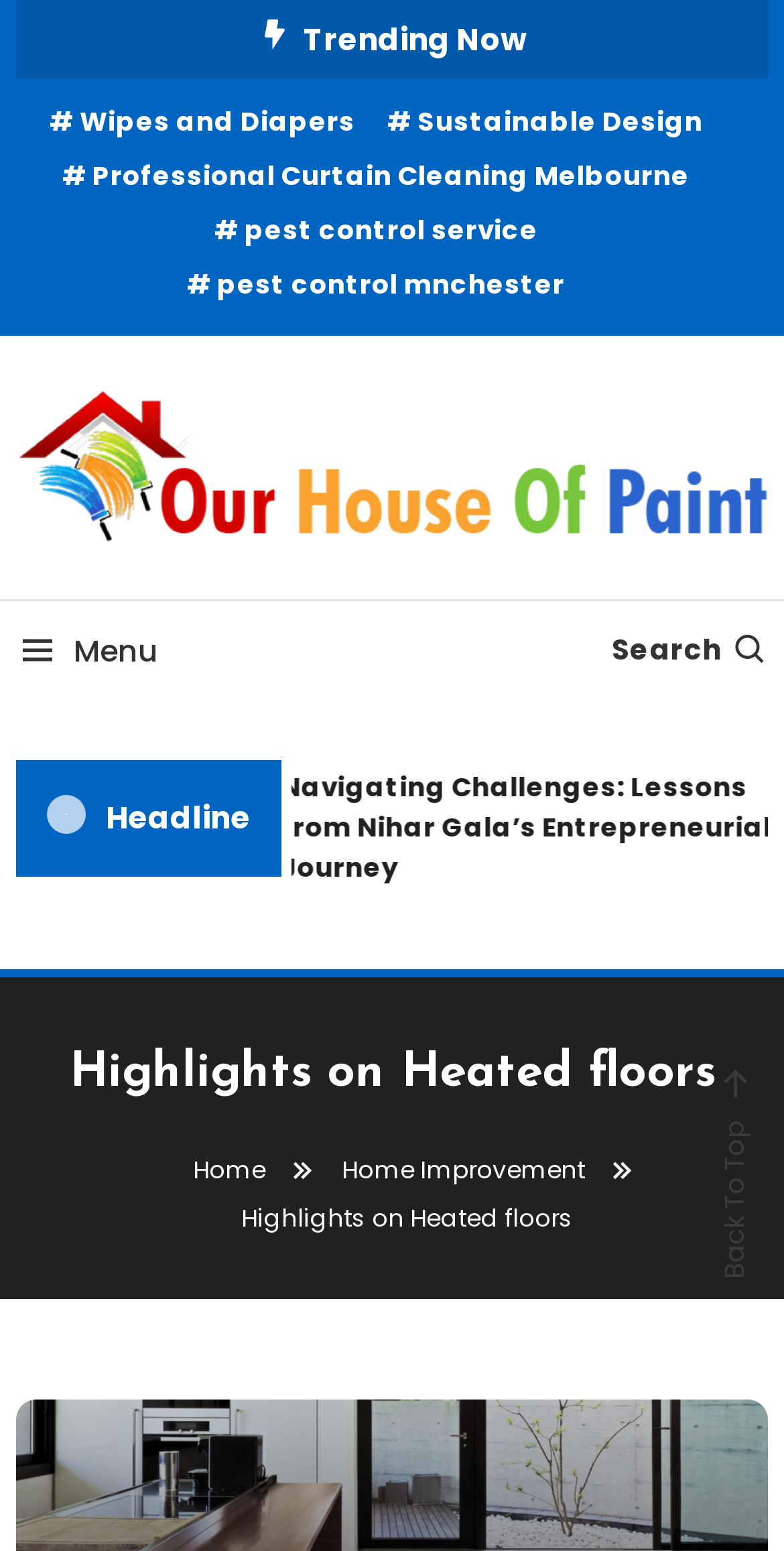Extract the bounding box for the UI element that matches this description: "Professional Curtain Cleaning Melbourne".

[0.079, 0.099, 0.879, 0.129]